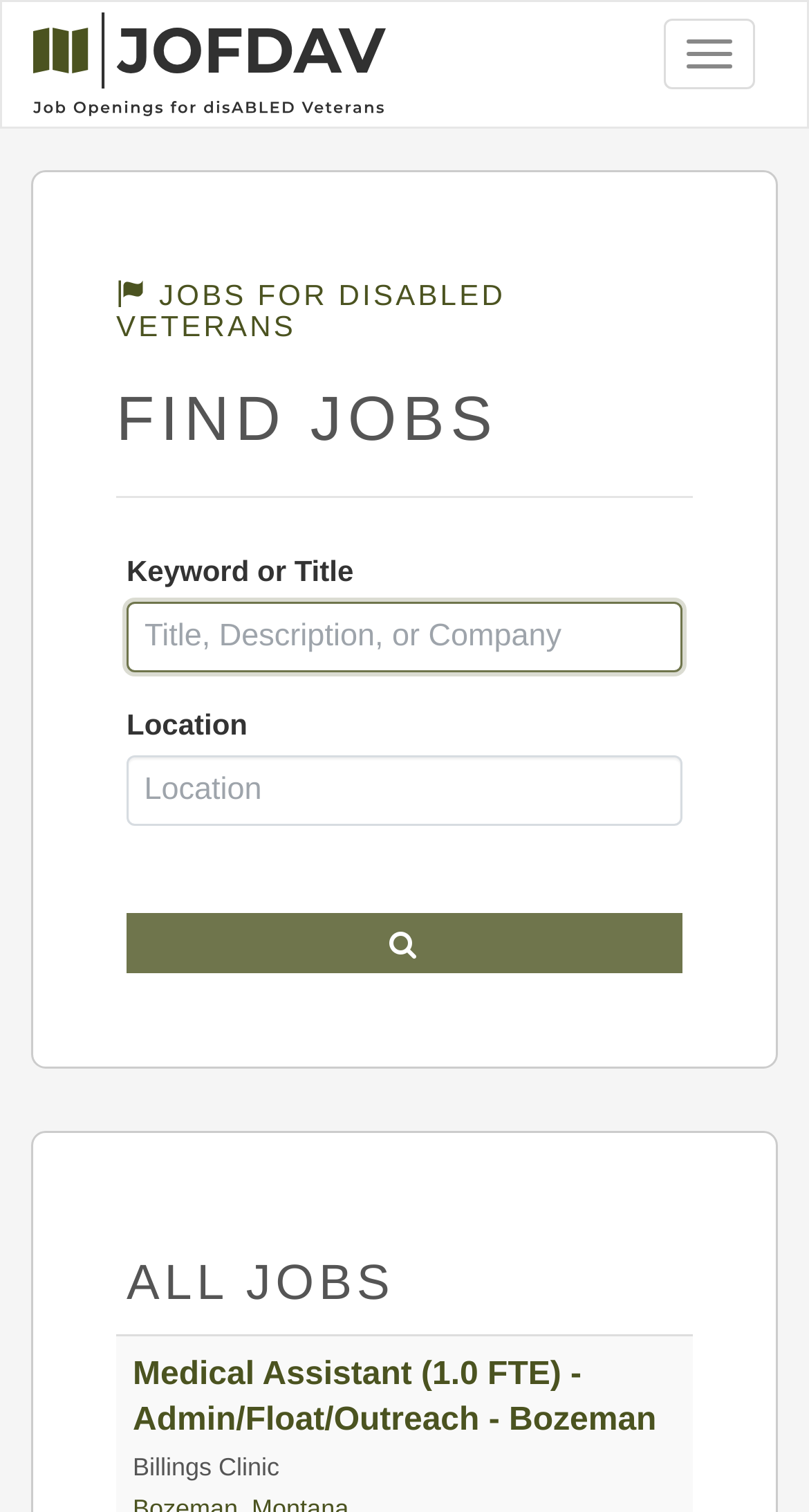What is the first job listing on the webpage? Please answer the question using a single word or phrase based on the image.

Medical Assistant